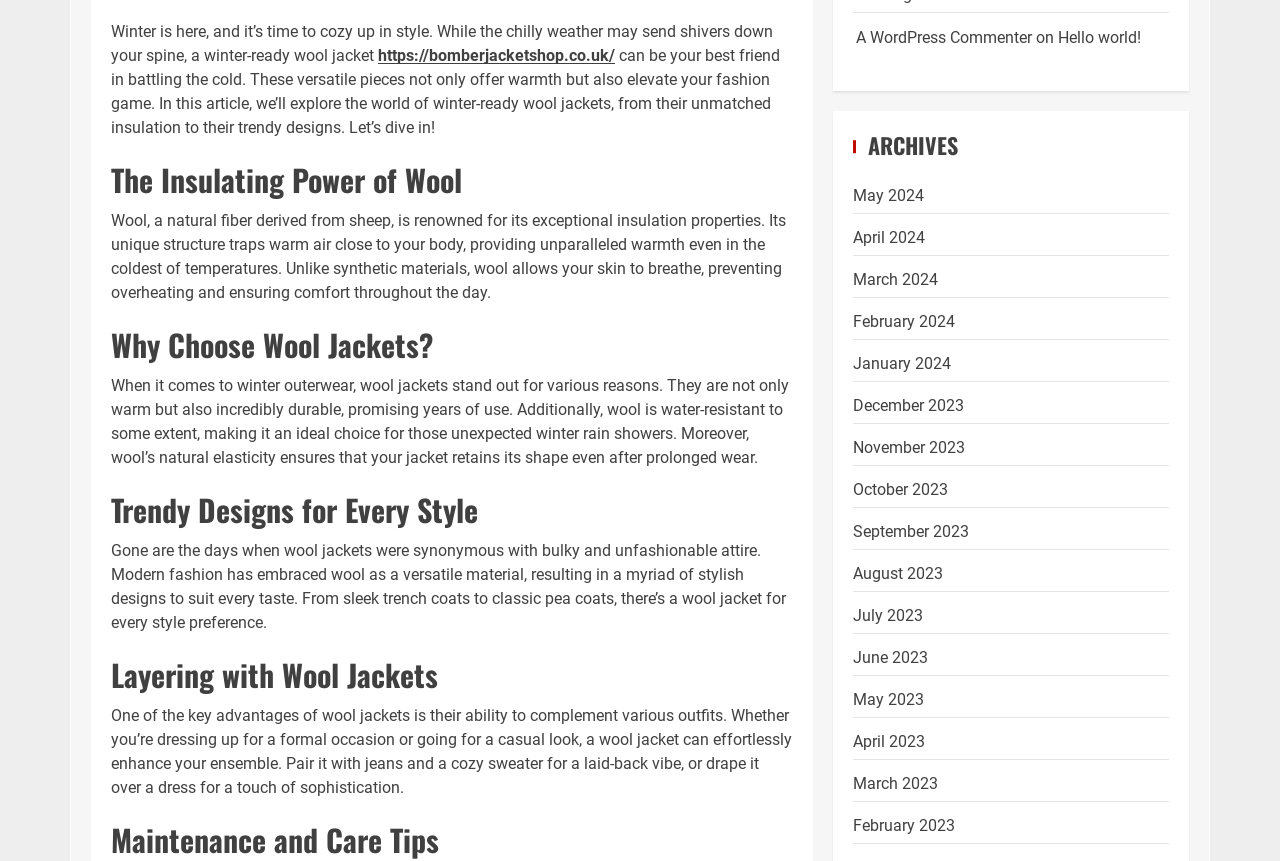Please pinpoint the bounding box coordinates for the region I should click to adhere to this instruction: "Click the link to the website".

[0.295, 0.054, 0.48, 0.076]